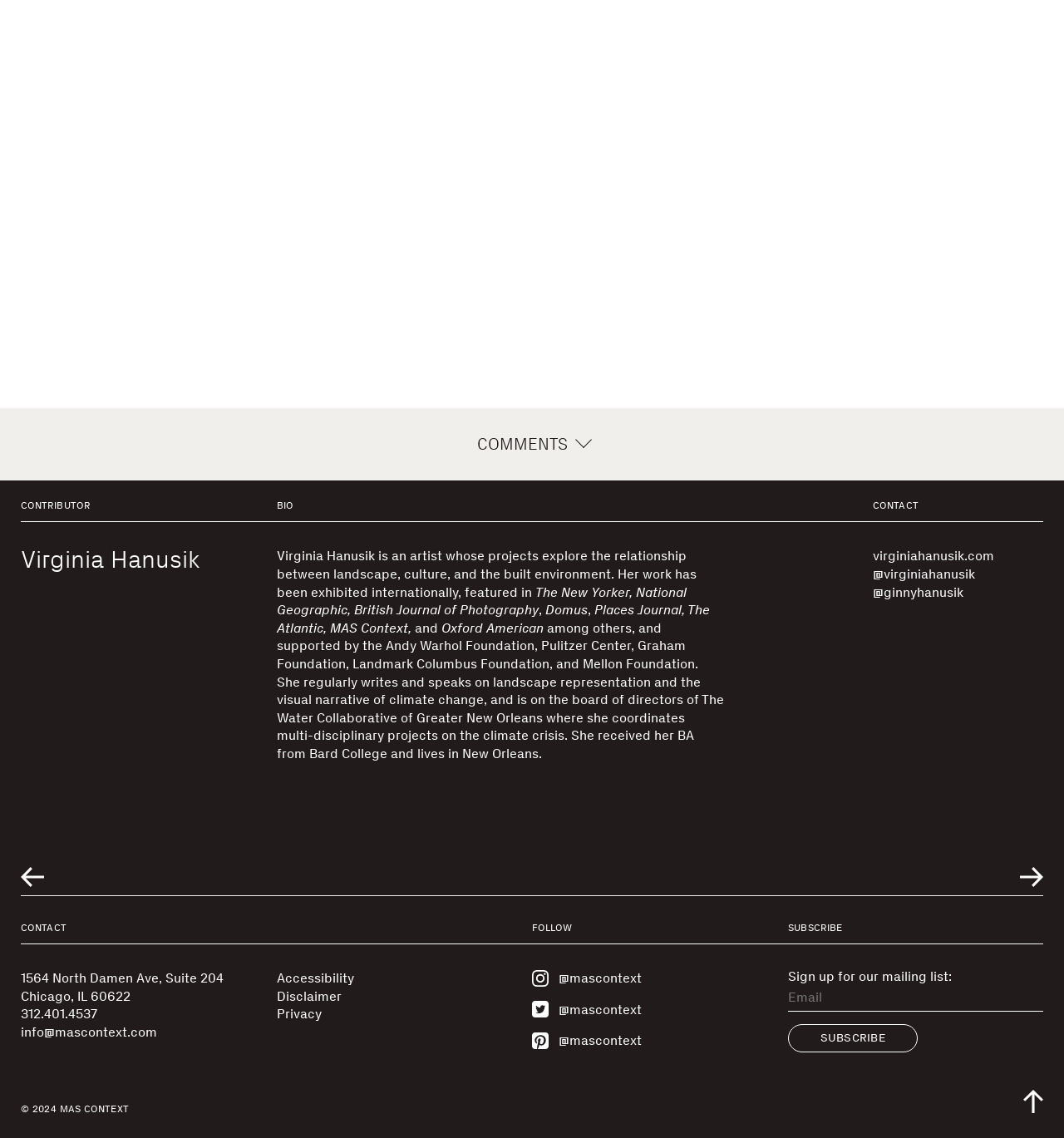Use a single word or phrase to answer the question: What is the purpose of the 'SUBSCRIBE' button?

To sign up for the mailing list